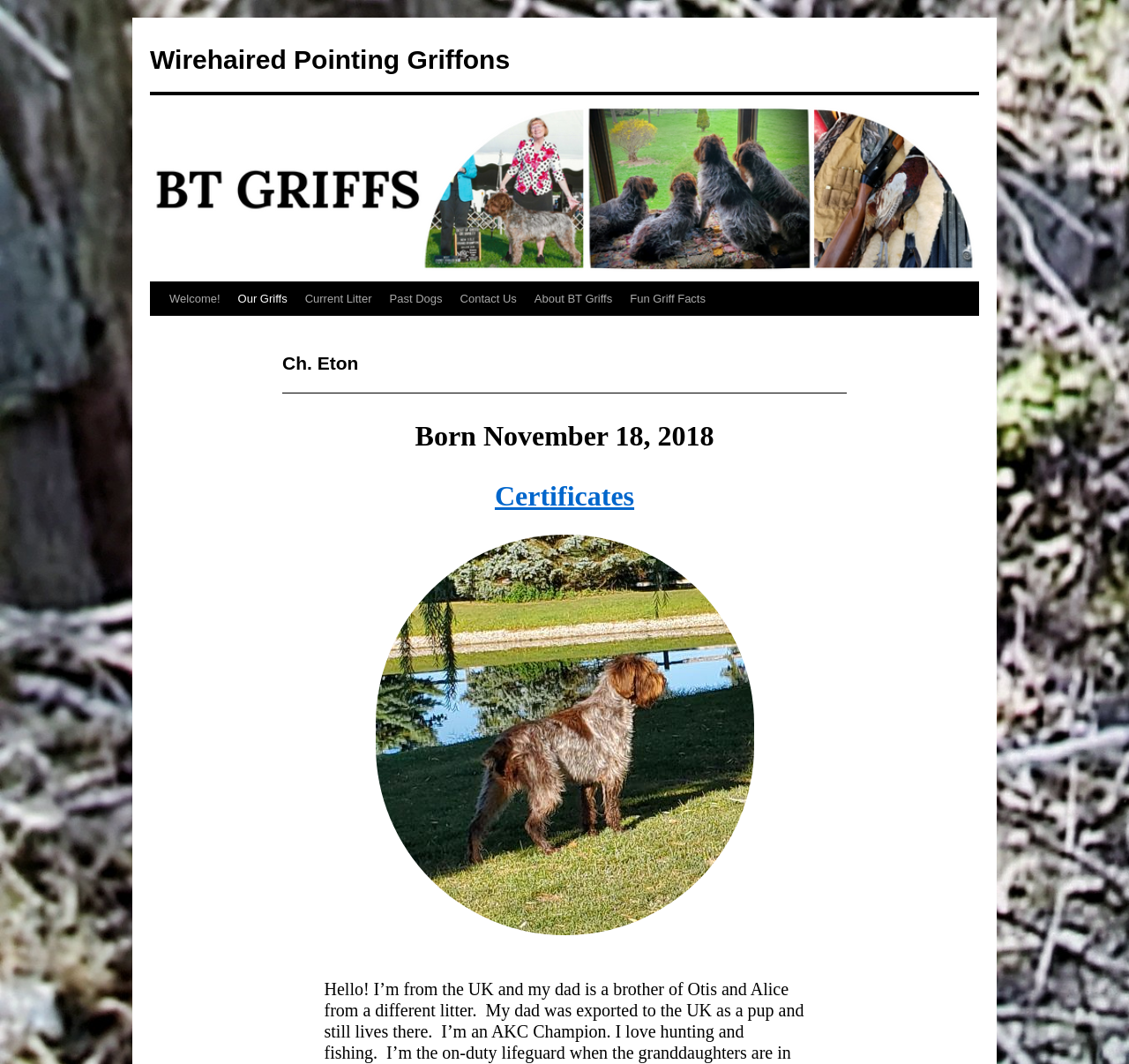Respond with a single word or phrase for the following question: 
How many images are on the webpage?

2